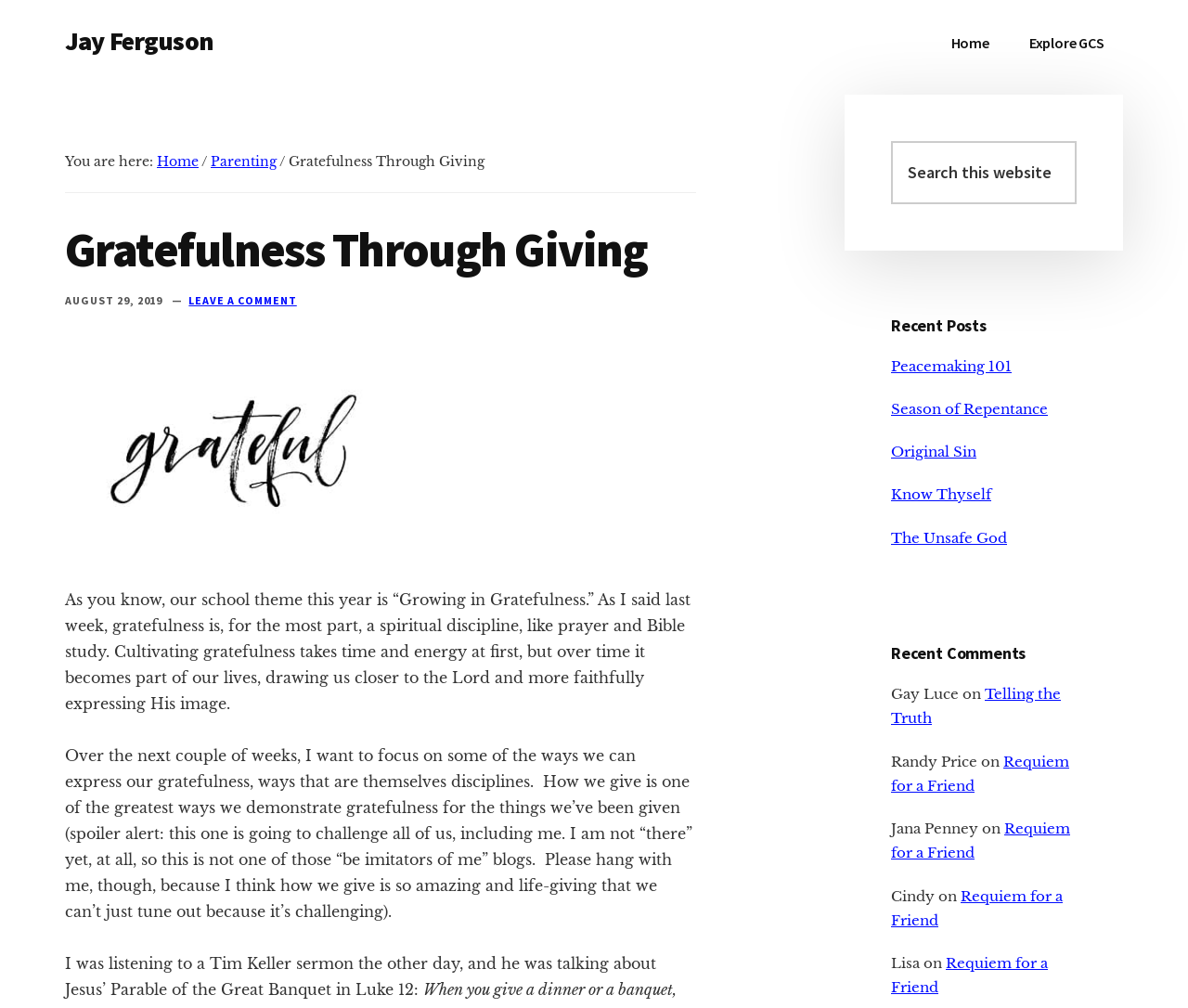Please provide the bounding box coordinates in the format (top-left x, top-left y, bottom-right x, bottom-right y). Remember, all values are floating point numbers between 0 and 1. What is the bounding box coordinate of the region described as: The Unsafe God

[0.75, 0.525, 0.848, 0.542]